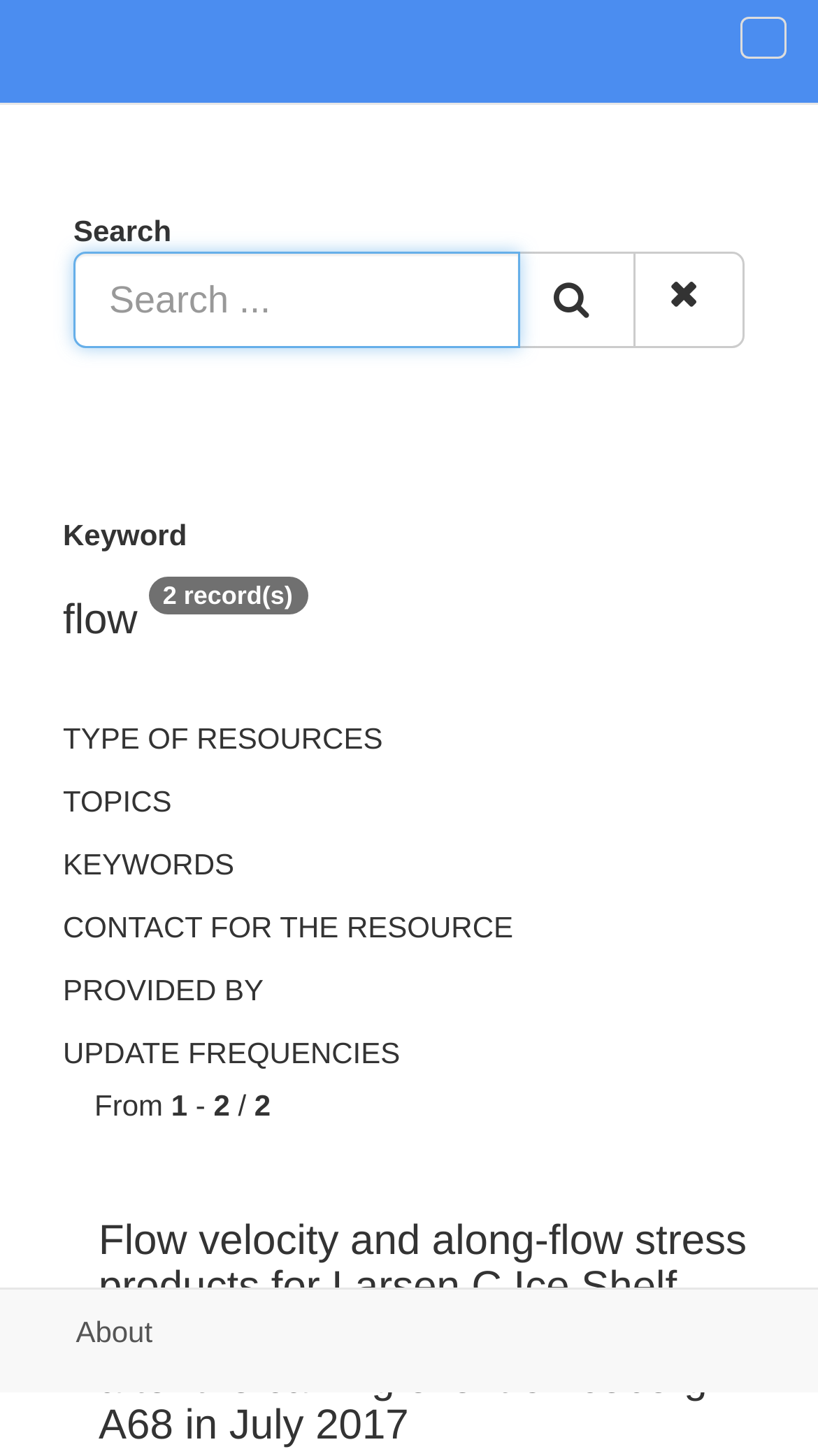Summarize the webpage comprehensively, mentioning all visible components.

The webpage is a data catalog service provided by NERC. At the top right corner, there is a button to expand the navigation bar. Below it, there is a search bar with a "Search" label and a text box where users can input their search queries. The search bar also has a magnifying glass icon and a link to advanced search options.

On the left side of the page, there are several sections with disclosure triangles that can be expanded to show more information. These sections are labeled as "TYPE OF RESOURCES", "TOPICS", "KEYWORDS", "CONTACT FOR THE RESOURCE", "PROVIDED BY", and "UPDATE FREQUENCIES". 

To the right of these sections, there is a heading that reads "Flow velocity and along-flow stress products for Larsen C Ice Shelf, Antarctica, modelled before and after the calving event of Iceberg A68 in July 2017". This heading is a link to a specific dataset. Above this heading, there is a line of text that reads "2 record(s)" and a label that says "Keyword". 

At the very bottom of the page, there is a link to the "About" page.